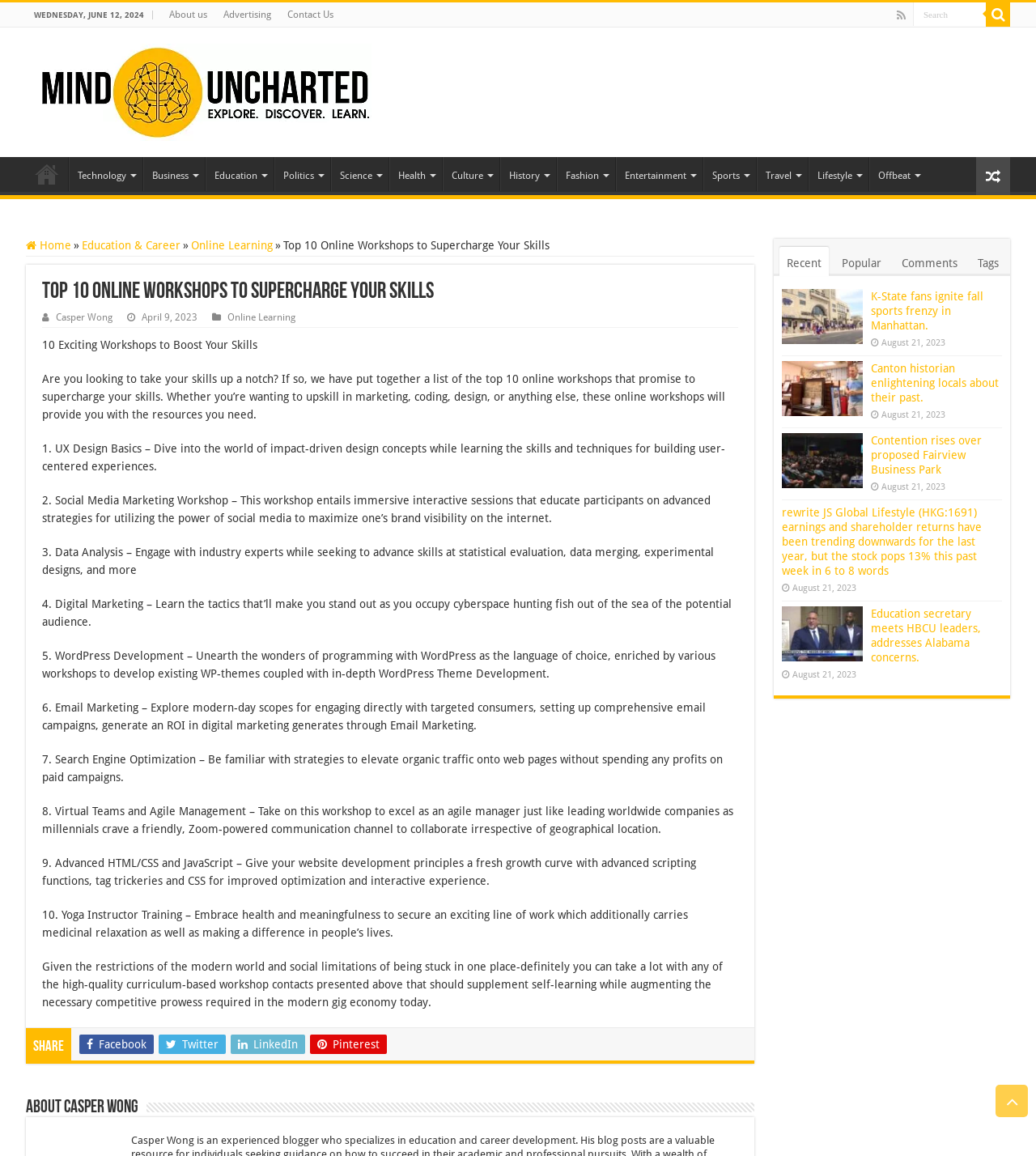Please identify the bounding box coordinates of where to click in order to follow the instruction: "Click on the 'About us' link".

[0.155, 0.002, 0.208, 0.023]